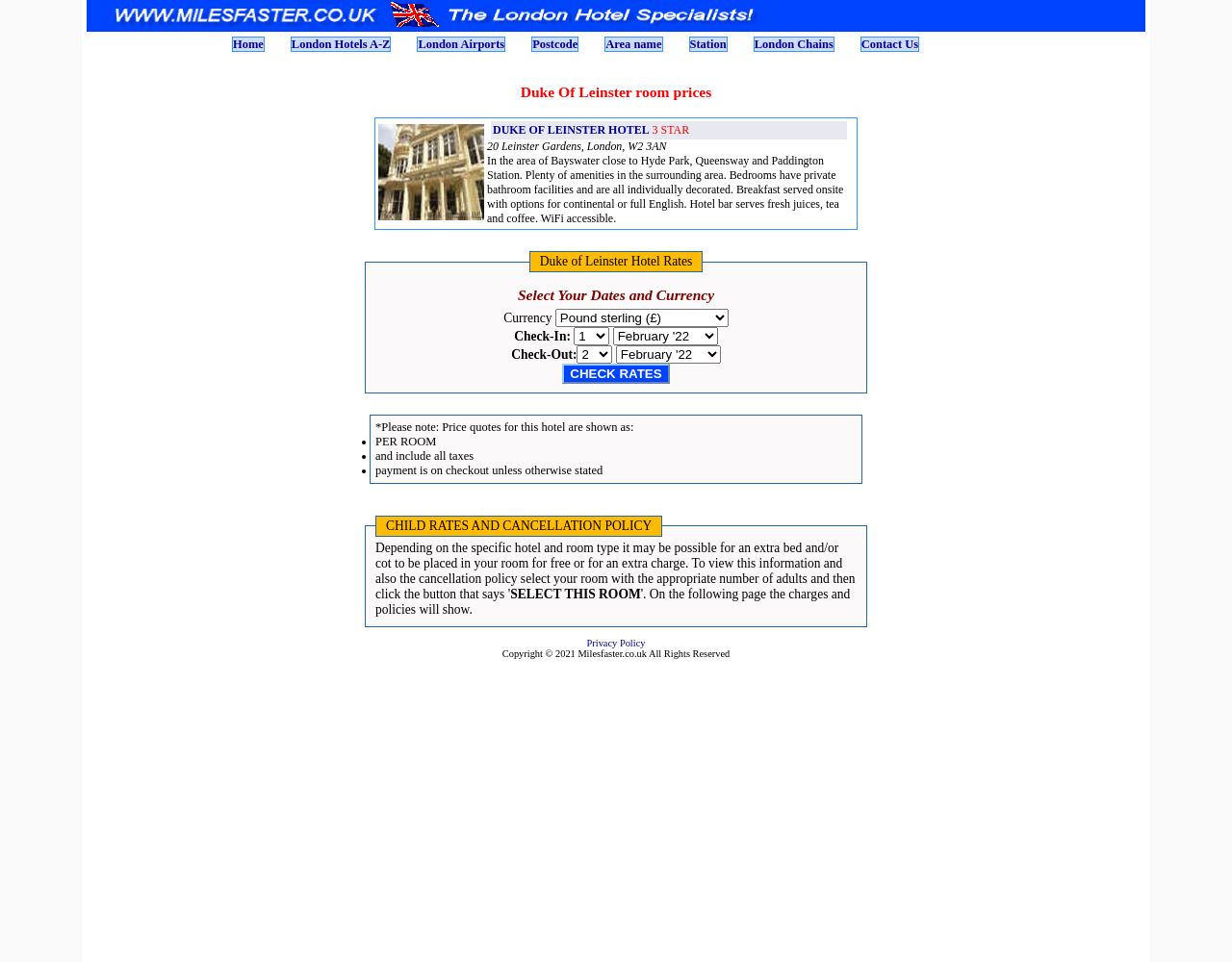Locate the headline of the webpage and generate its content.

Duke Of Leinster room prices